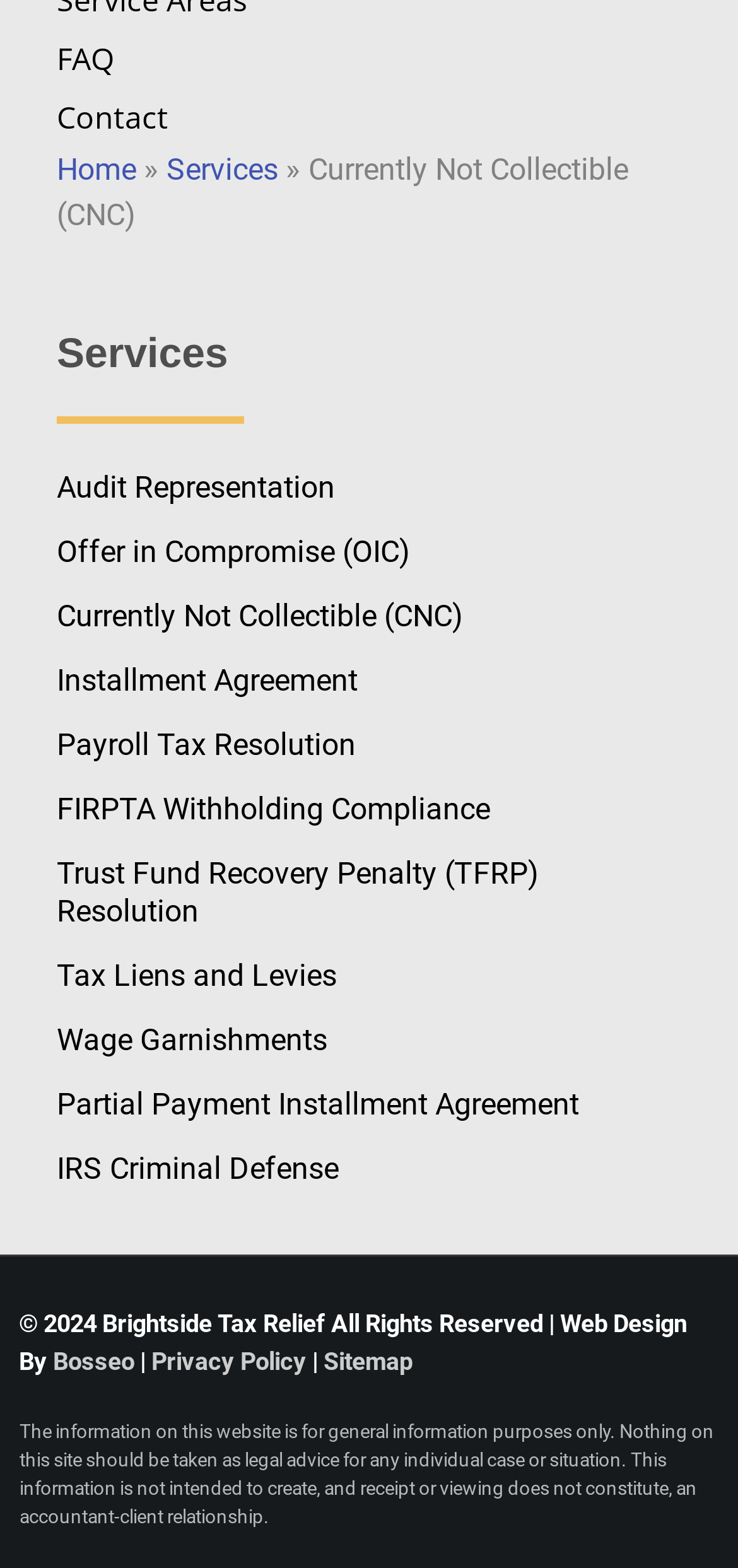Determine the bounding box coordinates of the clickable region to follow the instruction: "navigate to Services".

[0.077, 0.209, 0.923, 0.243]